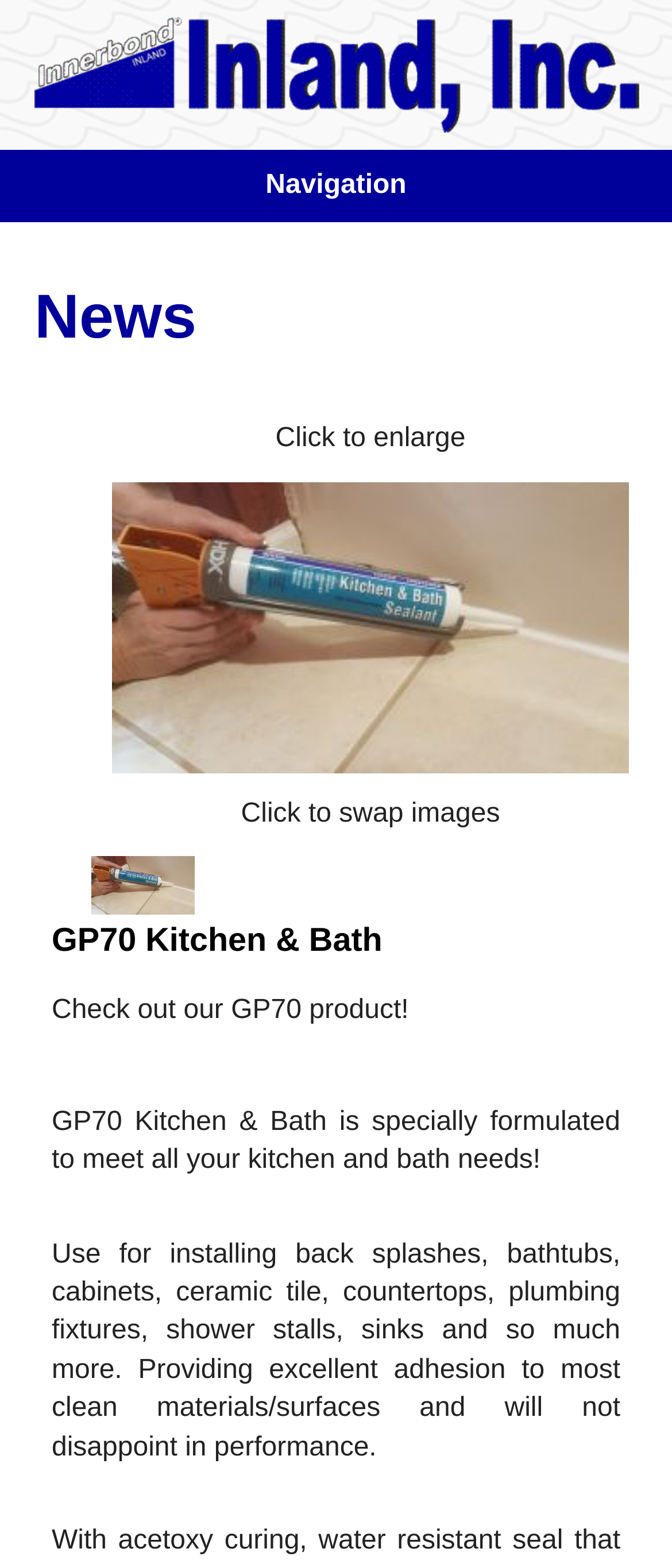Provide a one-word or short-phrase response to the question:
What can GP70 product be used for?

Installing back splashes, bathtubs, etc.